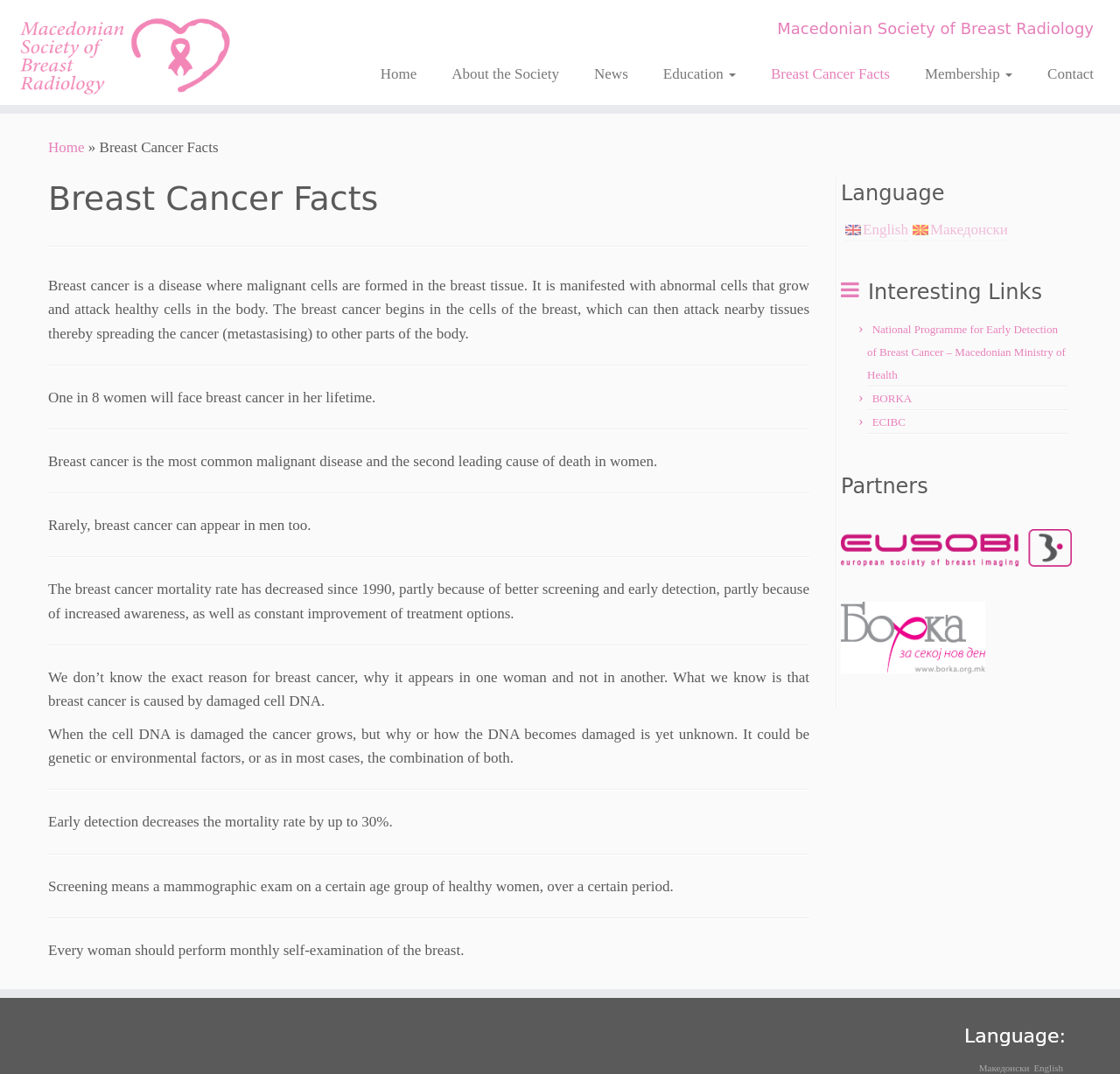Determine the bounding box coordinates of the clickable element necessary to fulfill the instruction: "Check Apache Ant license". Provide the coordinates as four float numbers within the 0 to 1 range, i.e., [left, top, right, bottom].

None